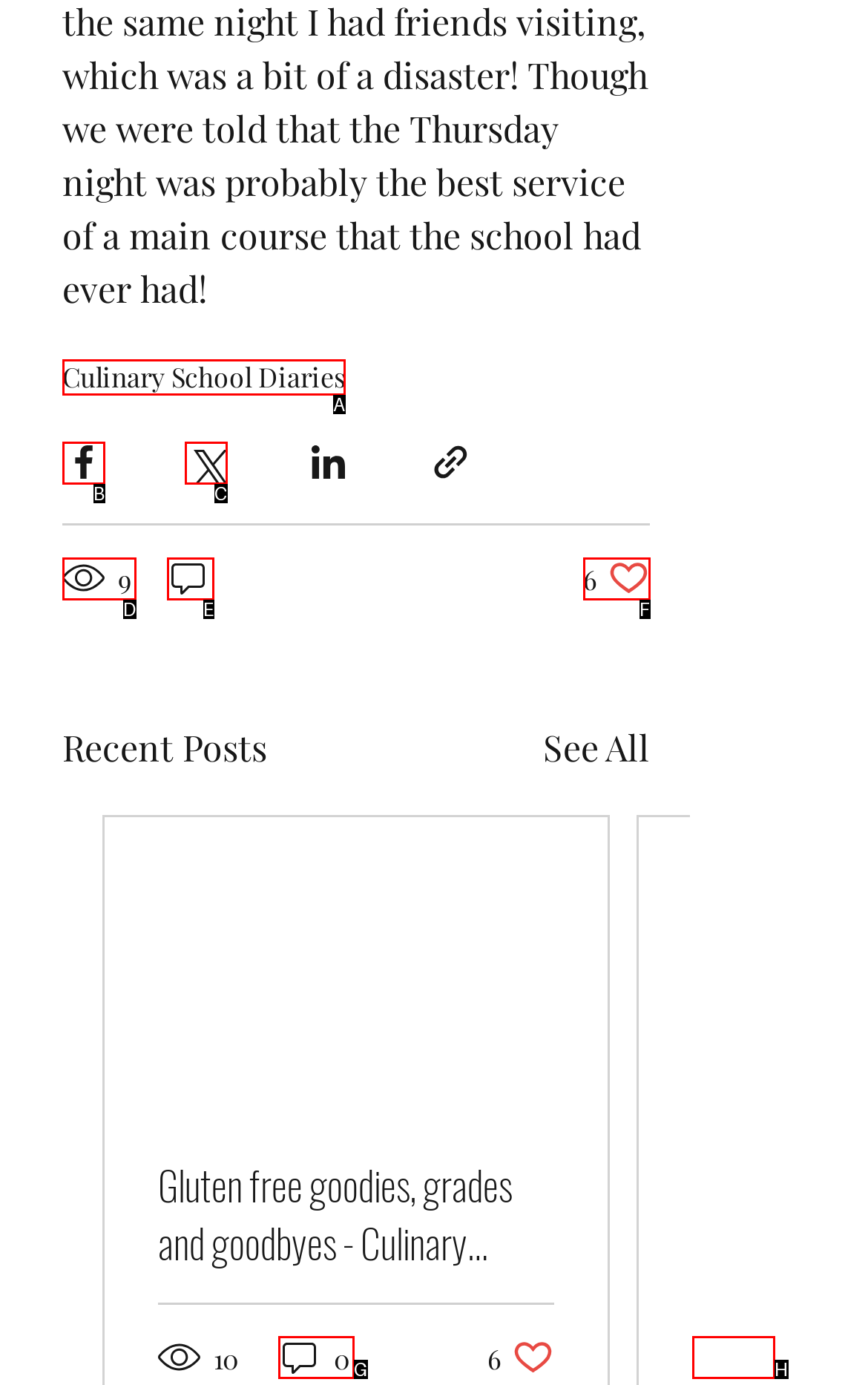Identify the HTML element that matches the description: 0
Respond with the letter of the correct option.

G